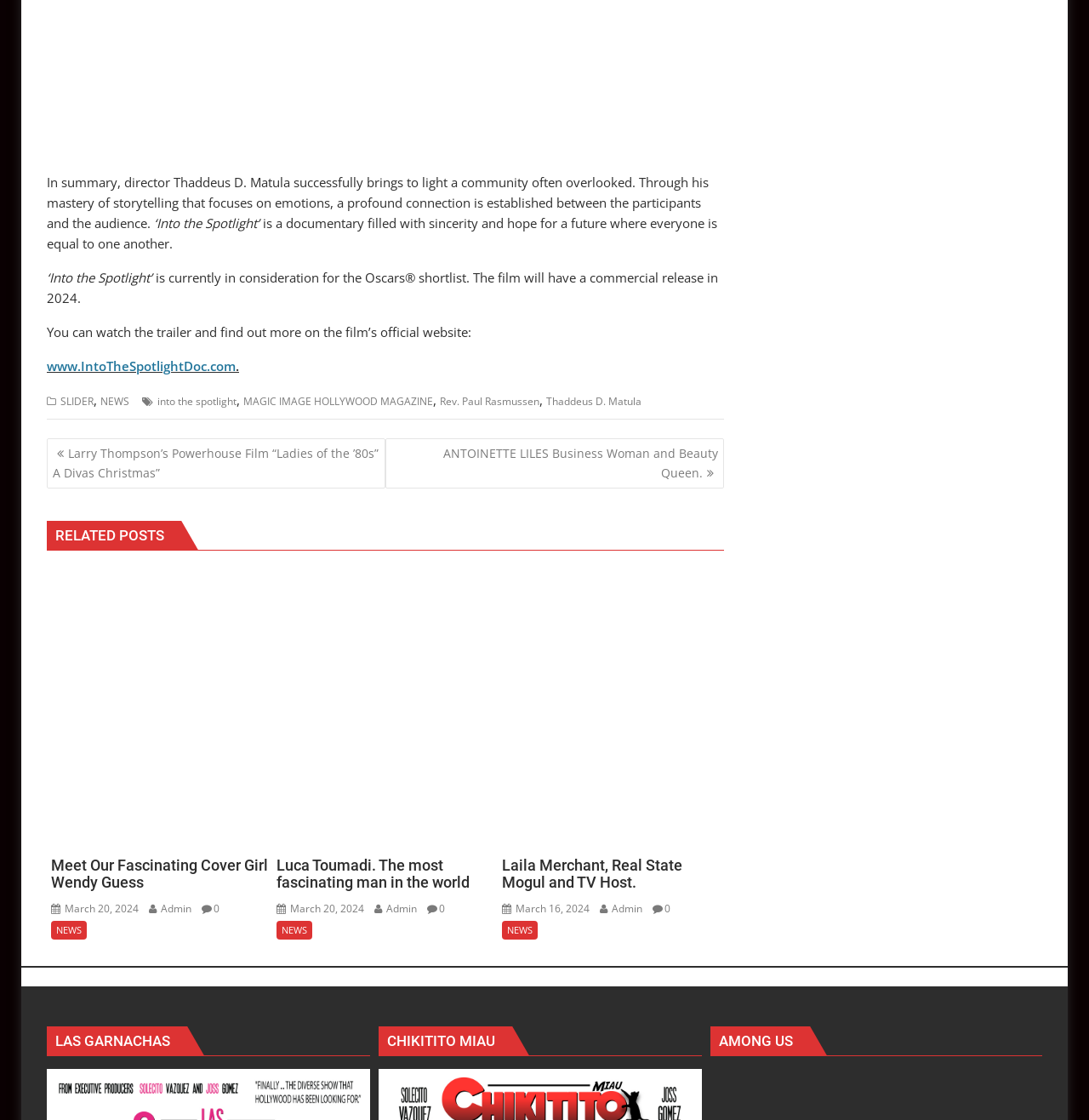What is the category of the post 'Ladies of the ’80s’ A Divas Christmas’?
Please provide an in-depth and detailed response to the question.

The post 'Ladies of the ’80s’ A Divas Christmas’ is categorized under 'Posts' as it is mentioned in the navigation section 'Posts'.